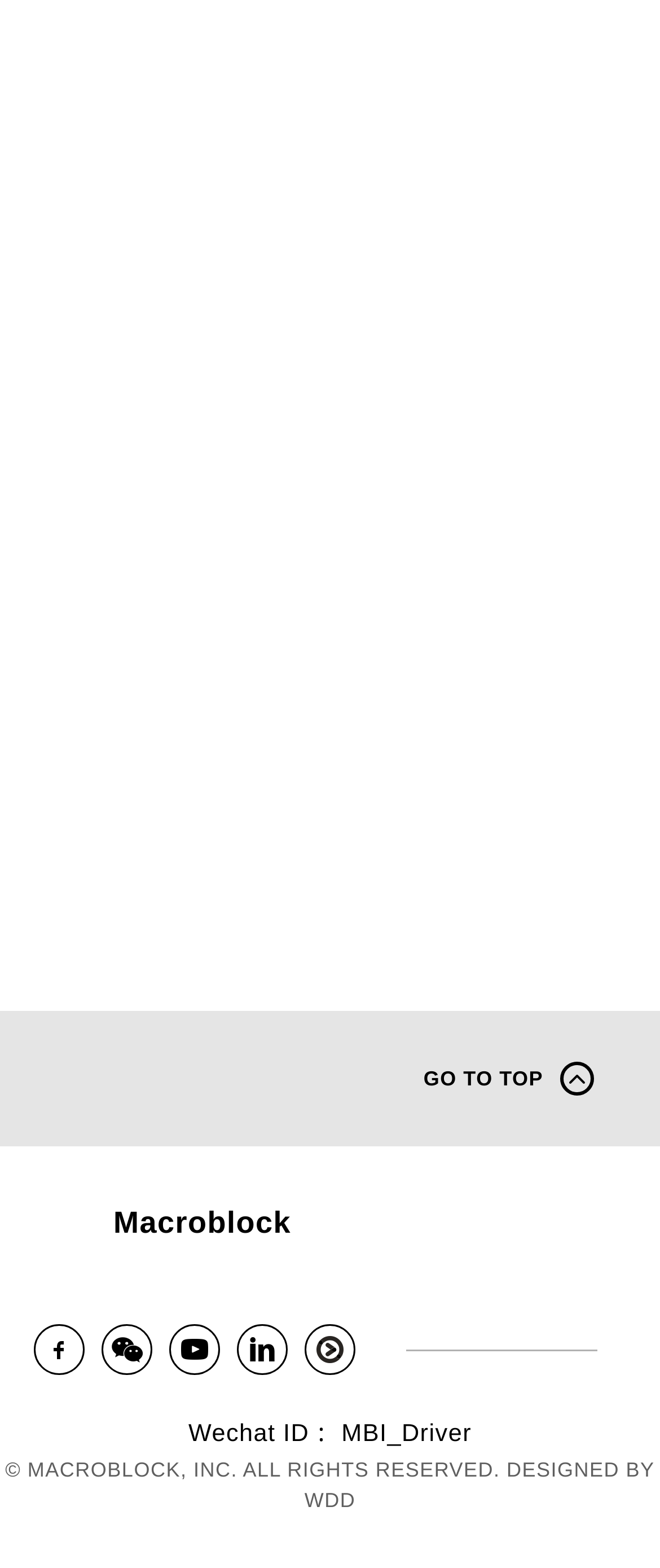What is the Wechat ID?
Give a detailed and exhaustive answer to the question.

The Wechat ID is mentioned in the webpage as 'MBI_Driver' which is displayed at the bottom of the webpage.